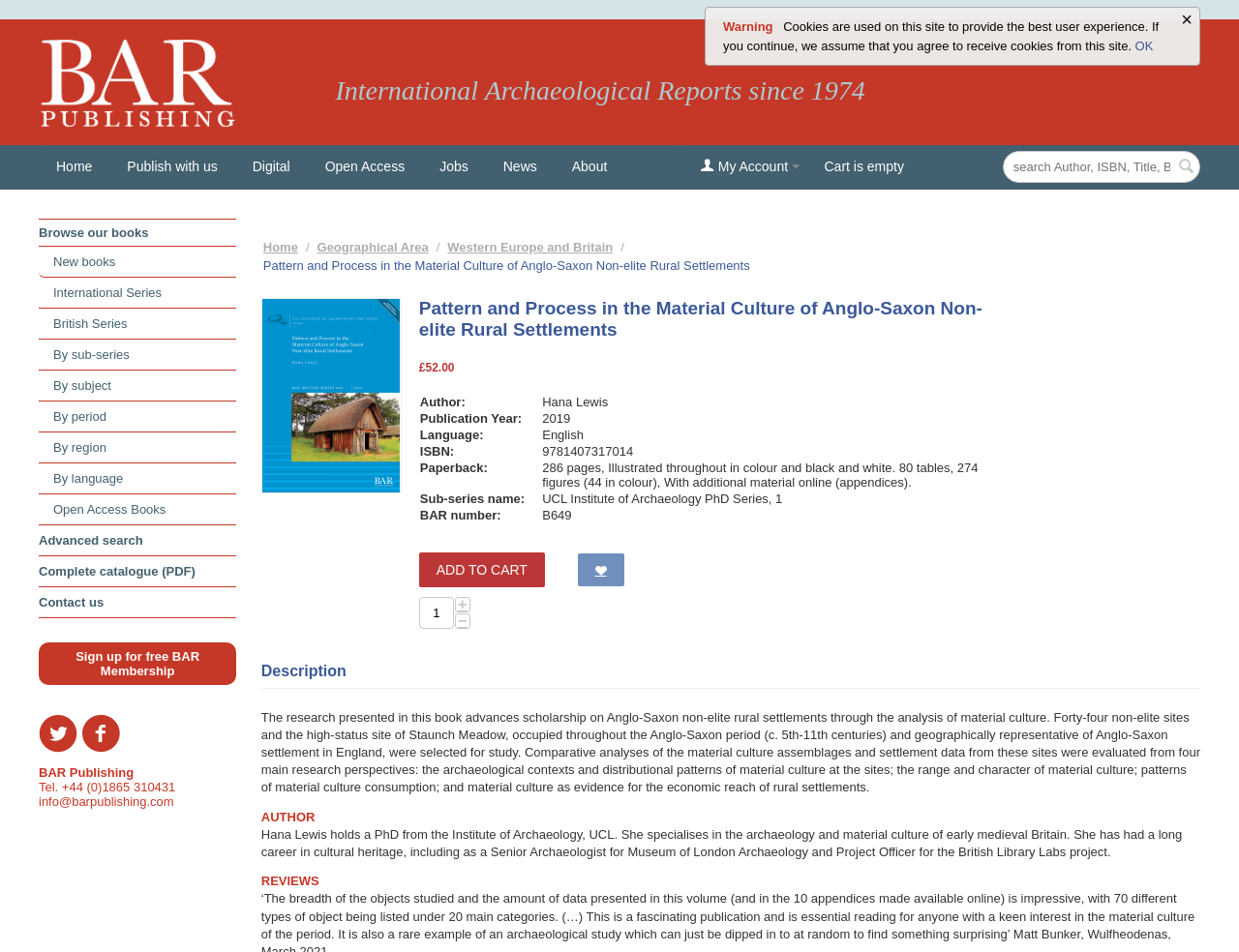Give the bounding box coordinates for the element described as: "alt="facebook logo" title="BAR on Facebook"".

[0.065, 0.776, 0.097, 0.791]